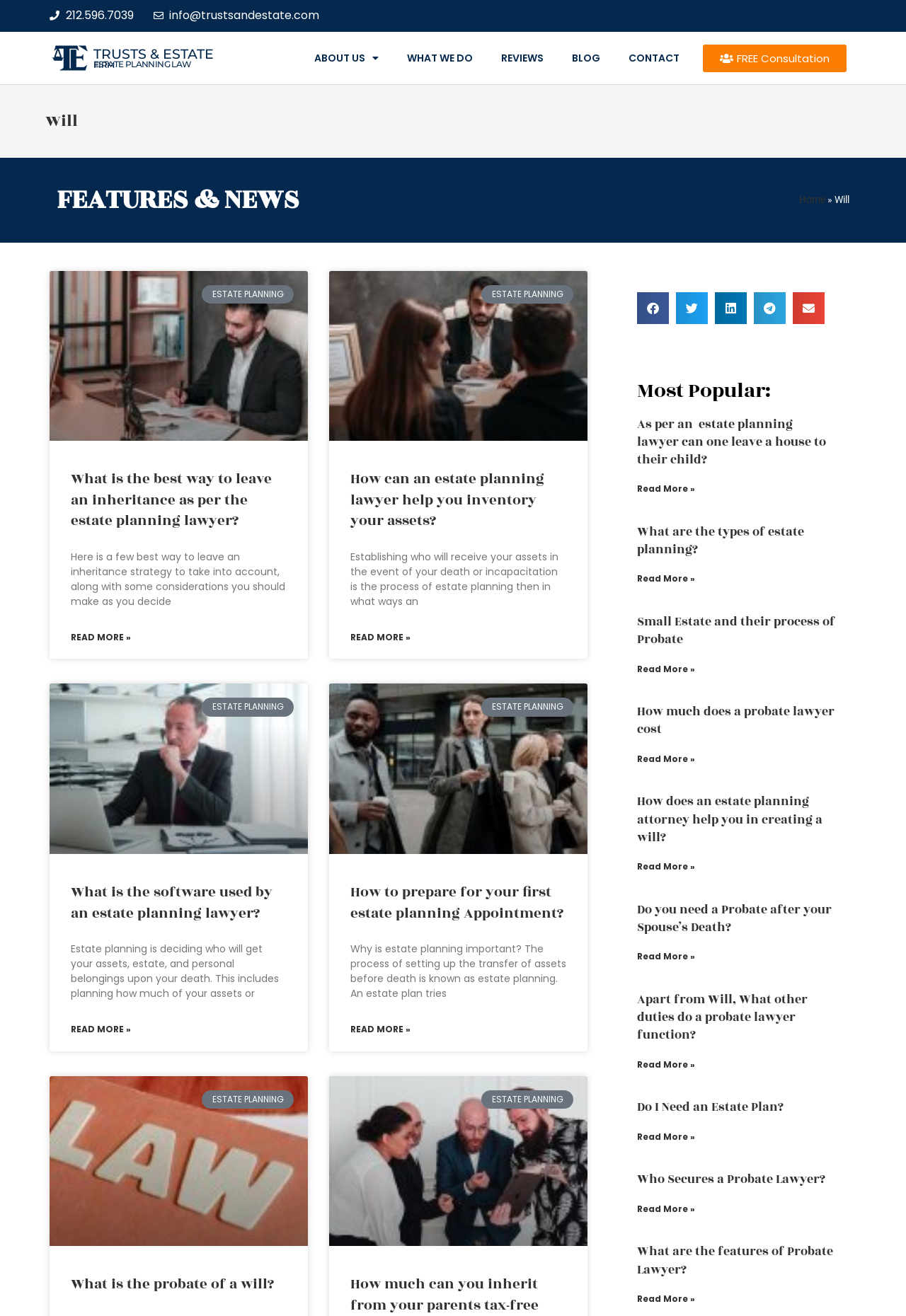Identify the bounding box coordinates for the region of the element that should be clicked to carry out the instruction: "Click the 'CONTACT' link". The bounding box coordinates should be four float numbers between 0 and 1, i.e., [left, top, right, bottom].

[0.678, 0.036, 0.766, 0.052]